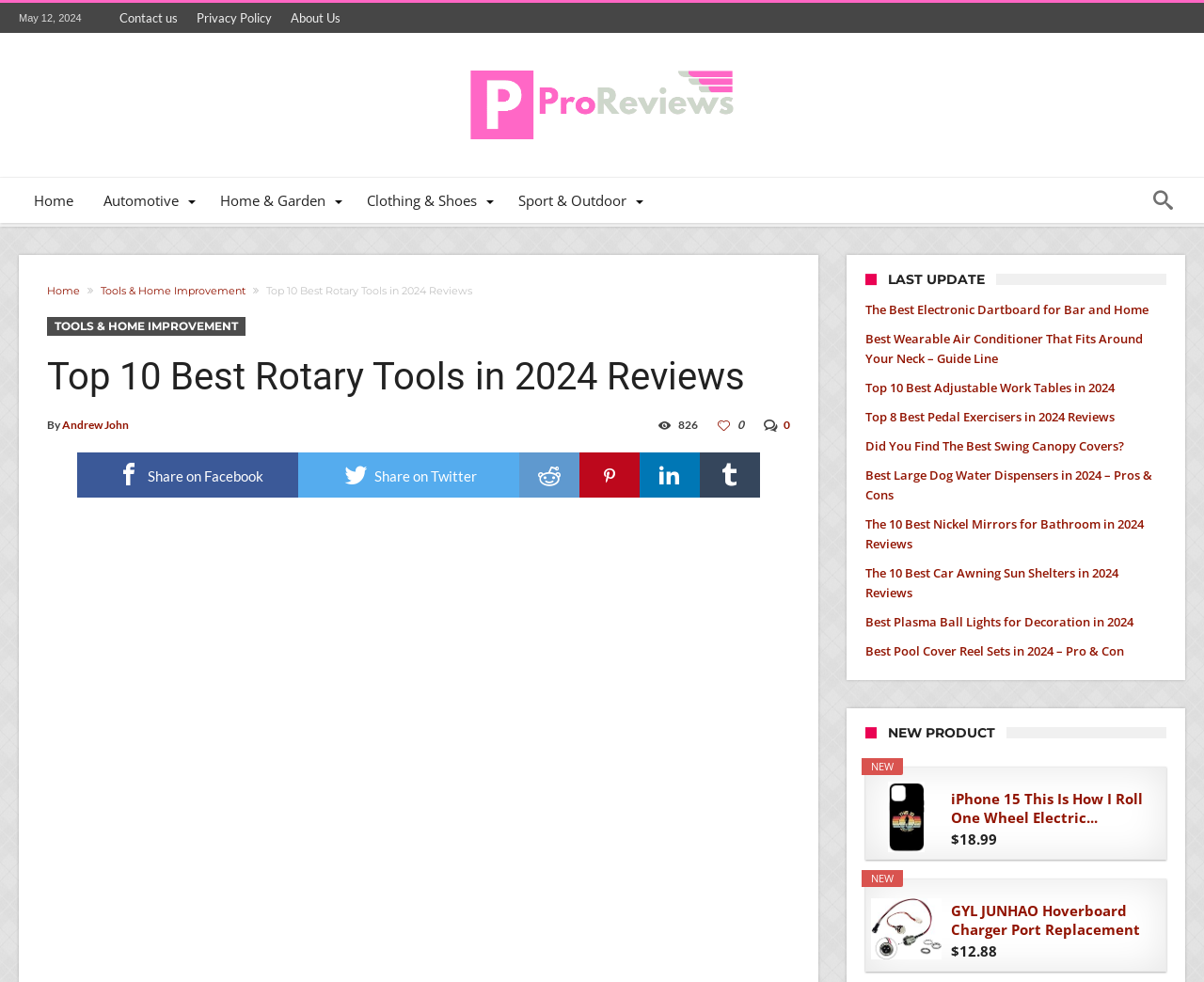Create an in-depth description of the webpage, covering main sections.

This webpage is a review article about the top 10 best rotary tools in 2024. At the top, there is a date "May 12, 2024" and three links to "Contact us", "Privacy Policy", and "About Us". Below that, there is a heading "PPReviews" with a link and an image of the PPR logo. 

On the left side, there is a navigation menu with links to "Home", "Automotive", "Home & Garden", "Clothing & Shoes", and "Sport & Outdoor". Below the navigation menu, there is a heading "Top 10 Best Rotary Tools in 2024 Reviews" with a link to "TOOLS & HOME IMPROVEMENT" and the author's name "Andrew John". 

To the right of the heading, there are social media sharing links and a table with a "Like" button. Below that, there is a large image of a rotary tool. 

On the right side of the page, there are several links to other review articles, including "The Best Electronic Dartboard for Bar and Home", "Best Wearable Air Conditioner That Fits Around Your Neck", and "Top 10 Best Adjustable Work Tables in 2024". 

Further down, there is a heading "NEW PRODUCT" with an image of an iPhone case and a hoverboard charger port replacement, along with their prices.